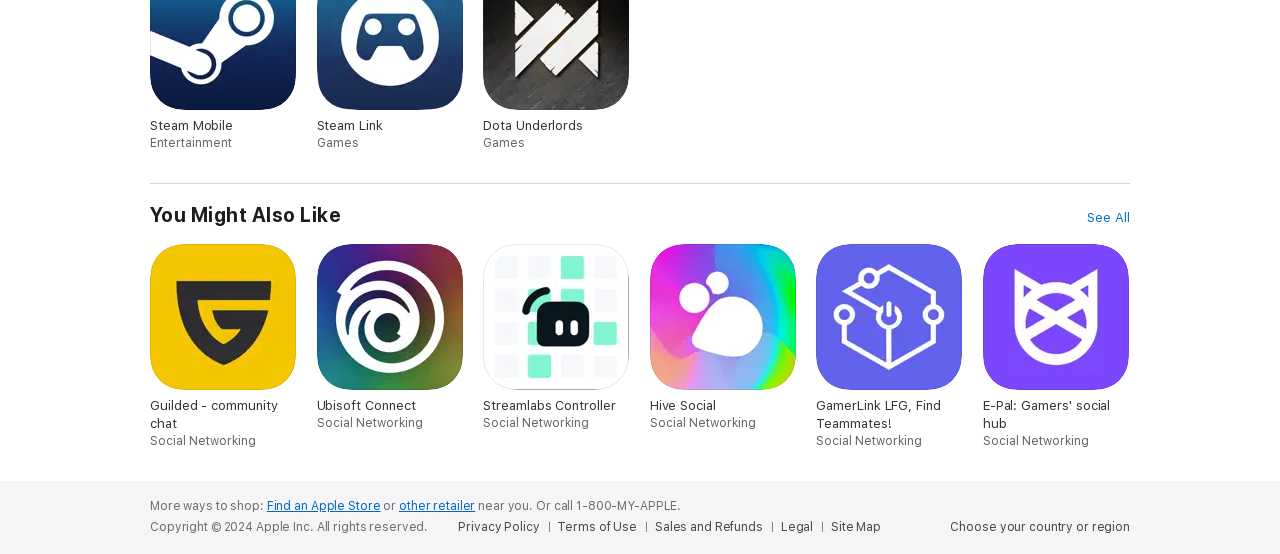What is the phone number to call for assistance?
Craft a detailed and extensive response to the question.

The phone number to call for assistance is 1-800-MY-APPLE, which is provided at the bottom of the webpage as an alternative way to get help.